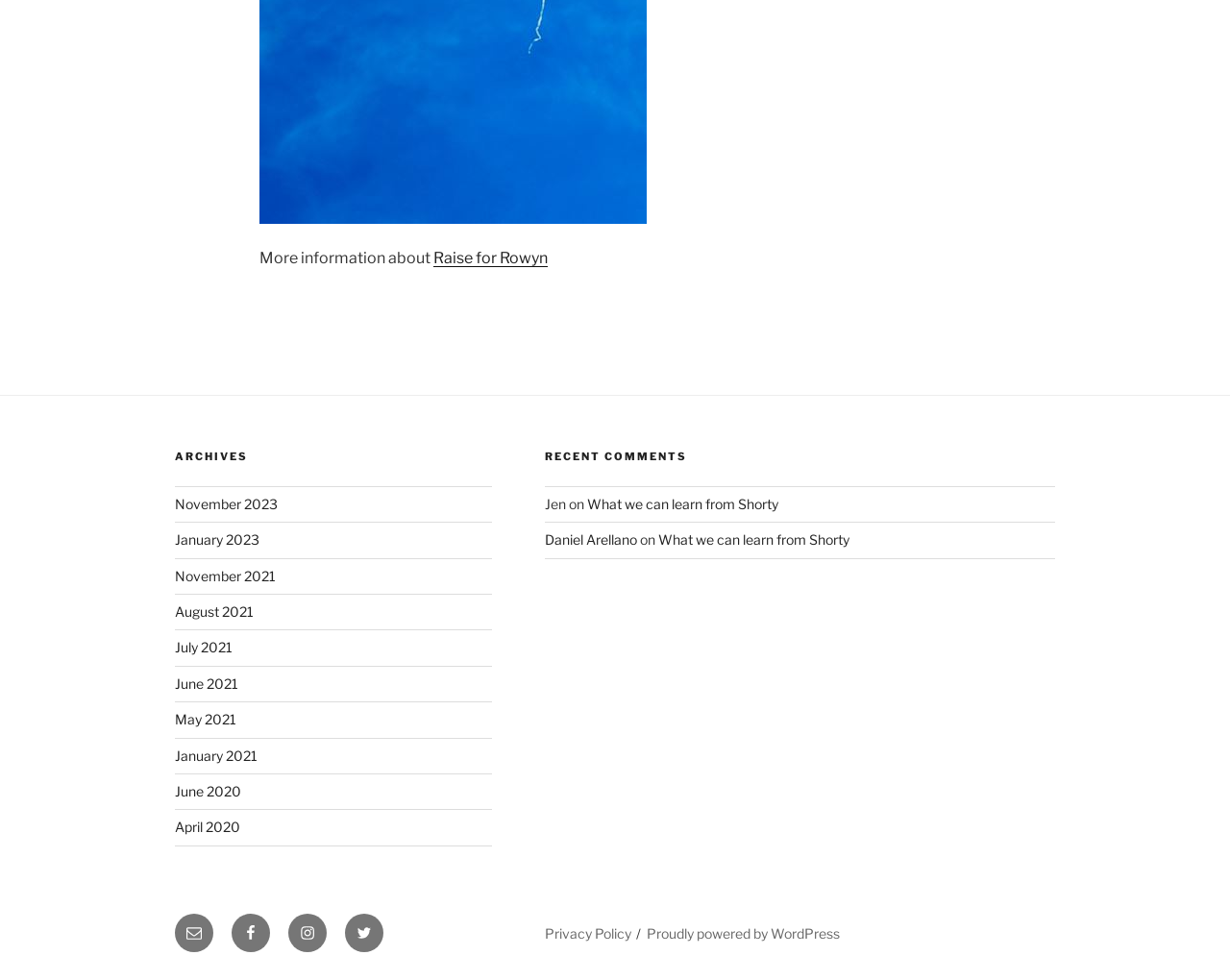By analyzing the image, answer the following question with a detailed response: How many recent comments are listed?

I found the navigation element 'Recent Comments' and looked at its child elements. There are two static text elements and two link elements, which correspond to two recent comments.